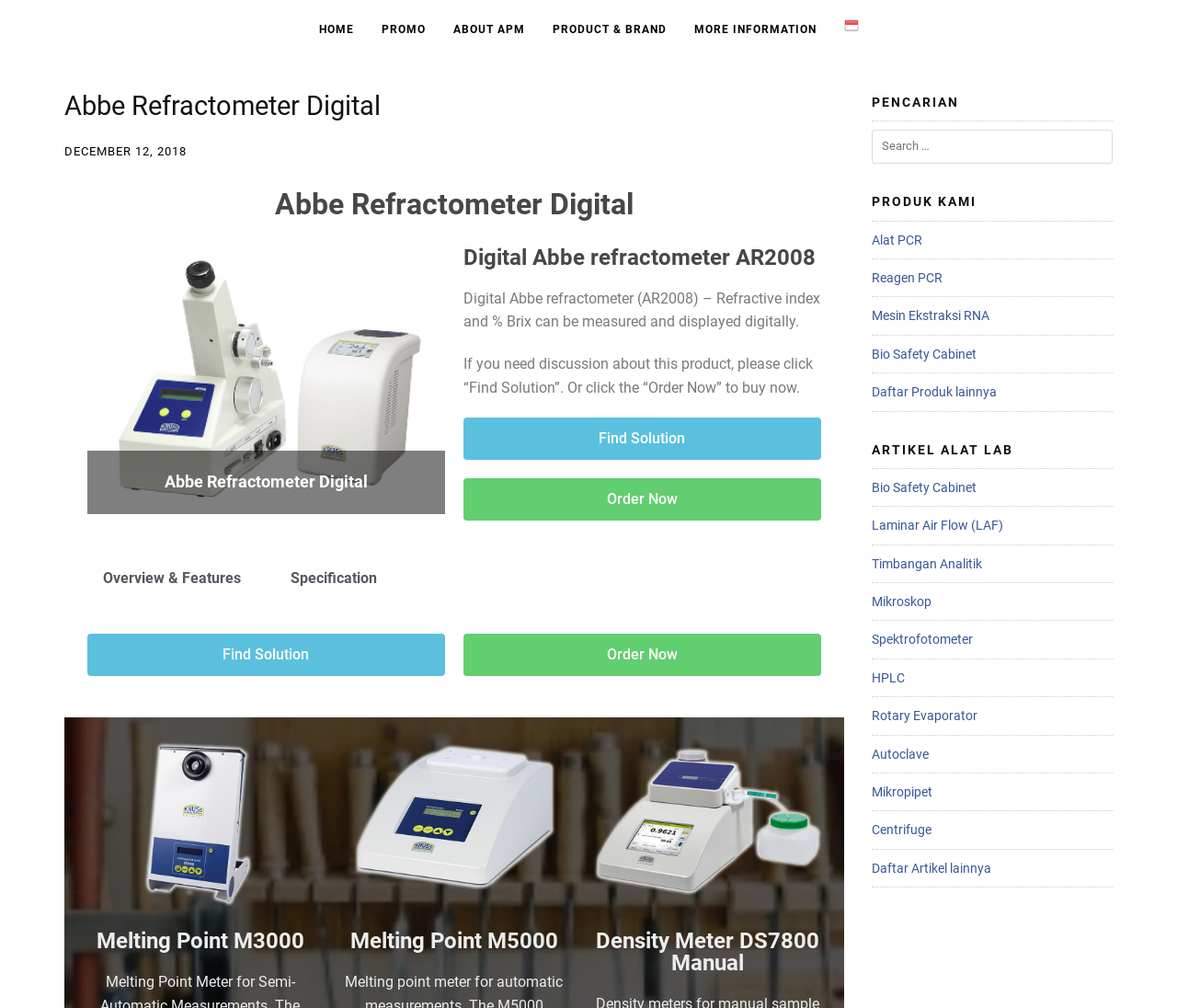Can you find and provide the title of the webpage?

Abbe Refractometer Digital